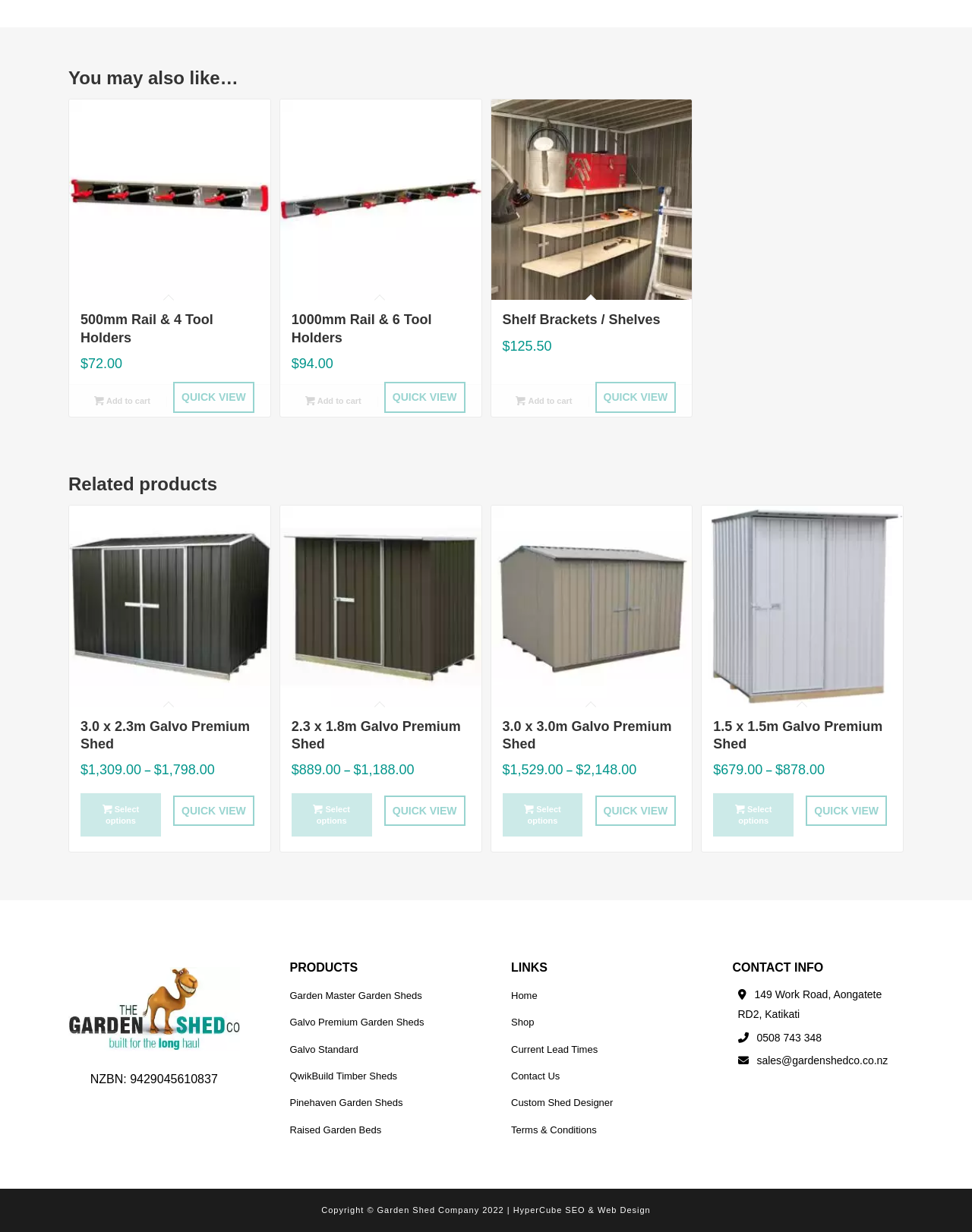Locate the bounding box of the UI element described in the following text: "Select options".

[0.525, 0.65, 0.592, 0.673]